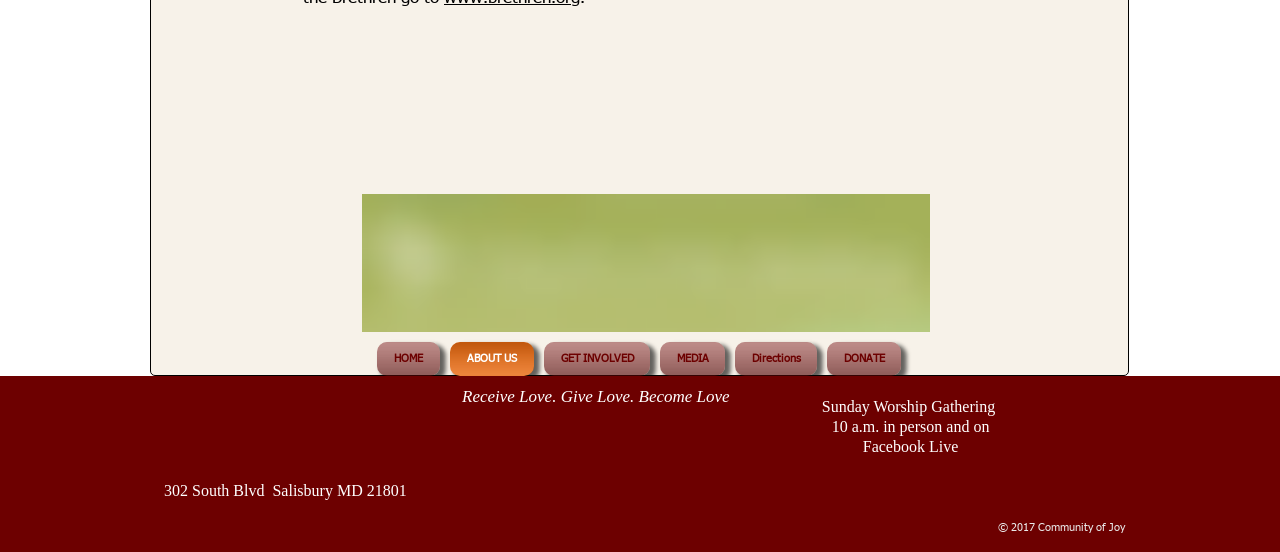Please identify the bounding box coordinates of the clickable area that will allow you to execute the instruction: "Click the 'About' link".

None